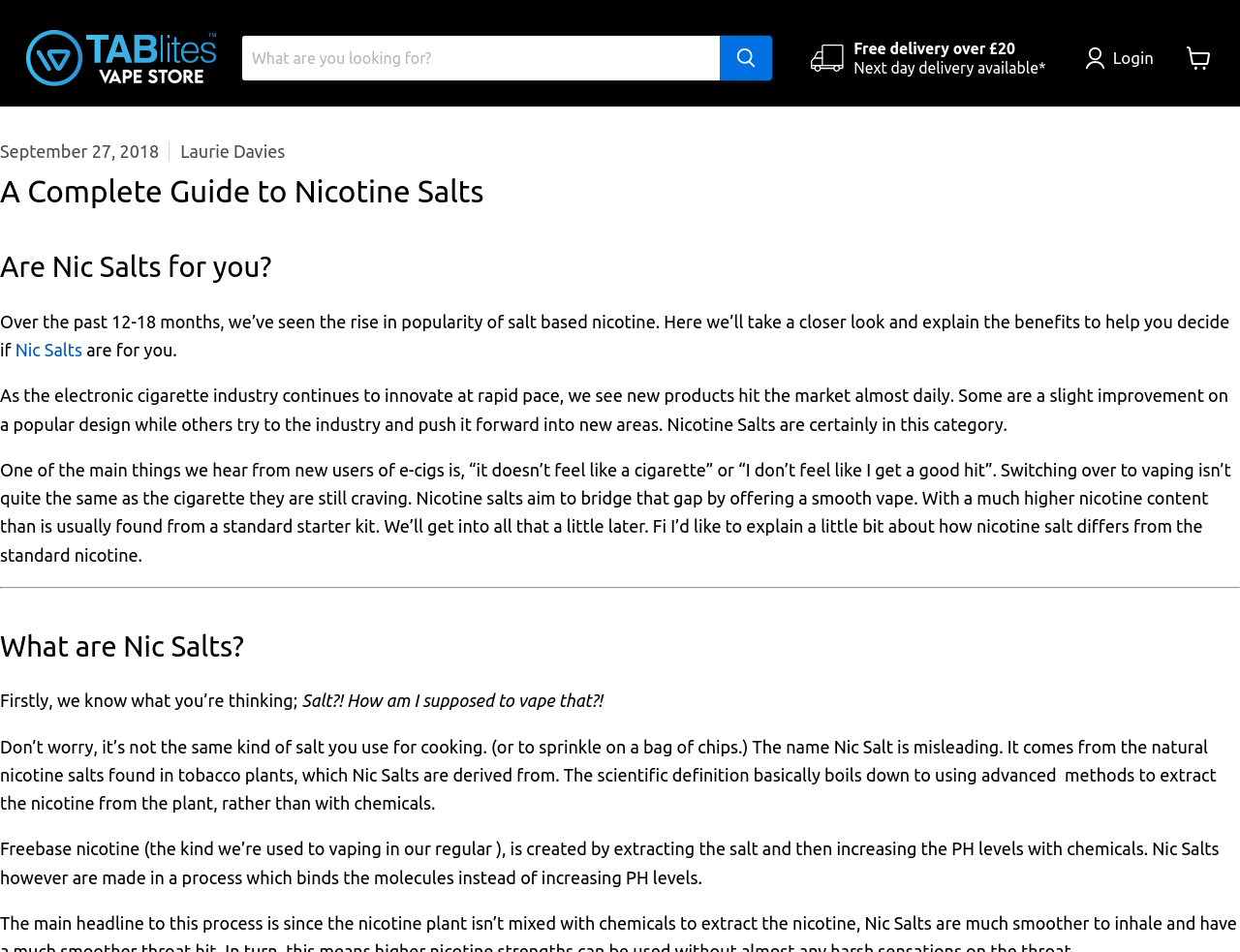What is the minimum order value for free delivery?
Using the details from the image, give an elaborate explanation to answer the question.

I found this information by looking at the top-right corner of the webpage, where I saw a static text 'Free delivery over £20'.